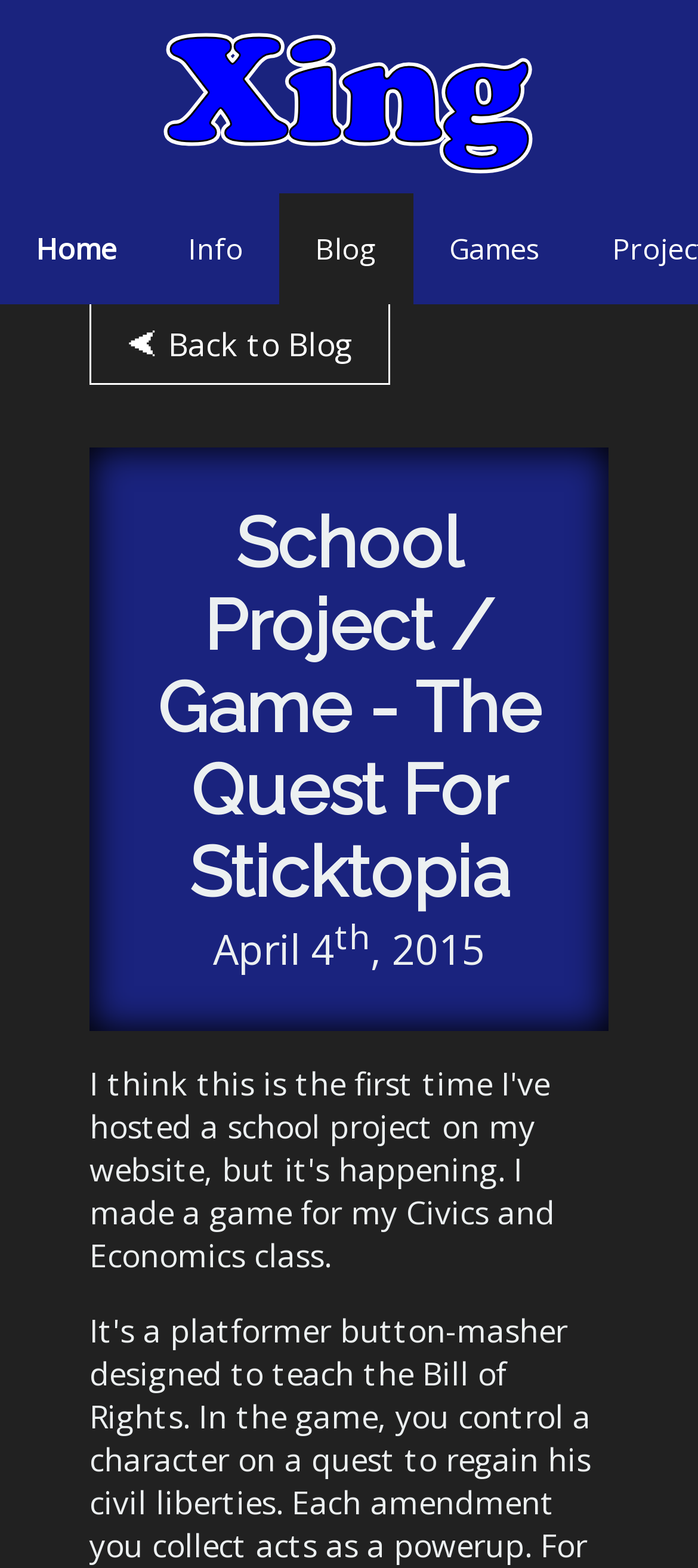Given the description "Blog", provide the bounding box coordinates of the corresponding UI element.

[0.4, 0.123, 0.592, 0.194]